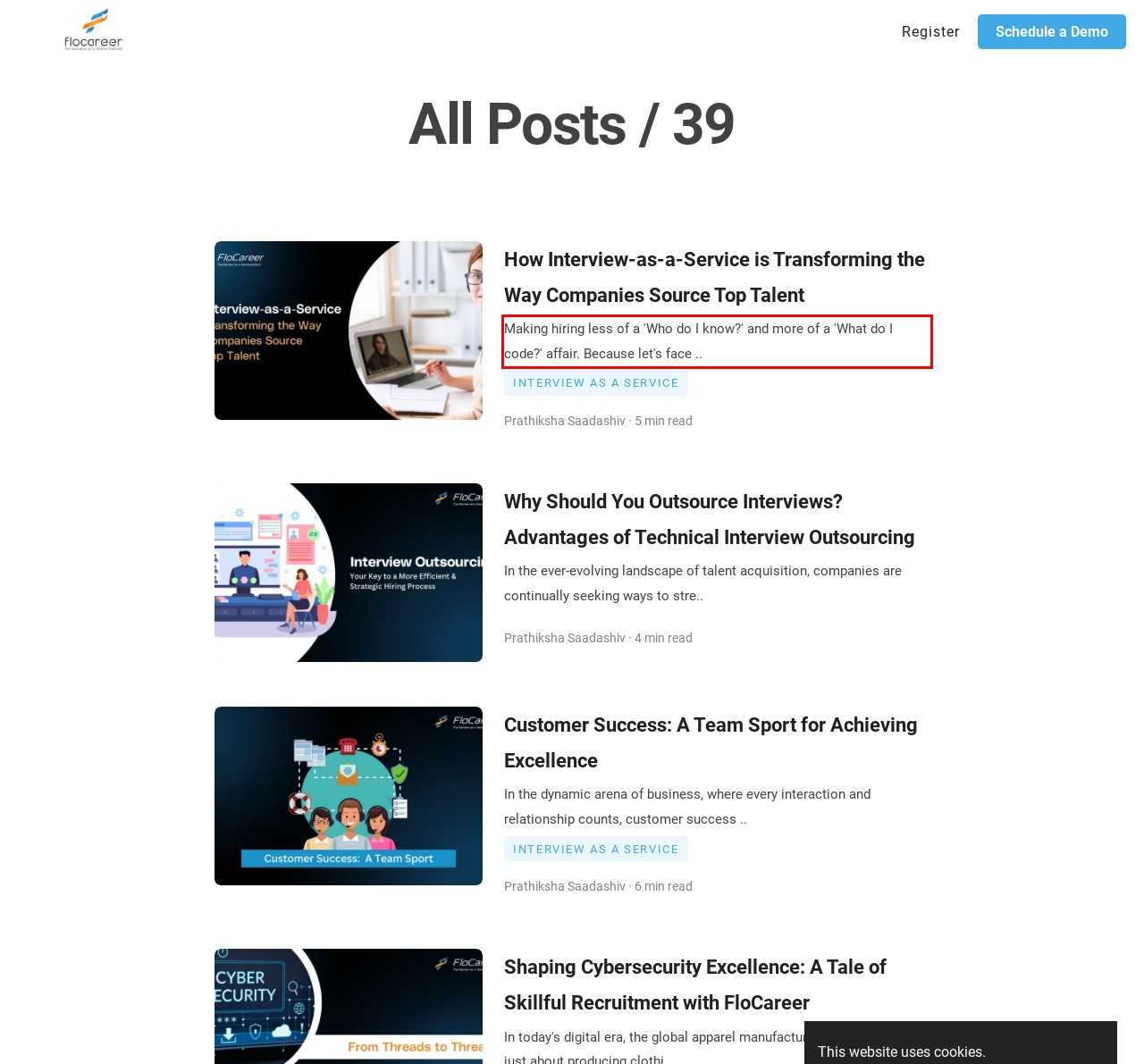Look at the webpage screenshot and recognize the text inside the red bounding box.

Making hiring less of a 'Who do I know?' and more of a 'What do I code?' affair. Because let's face ..